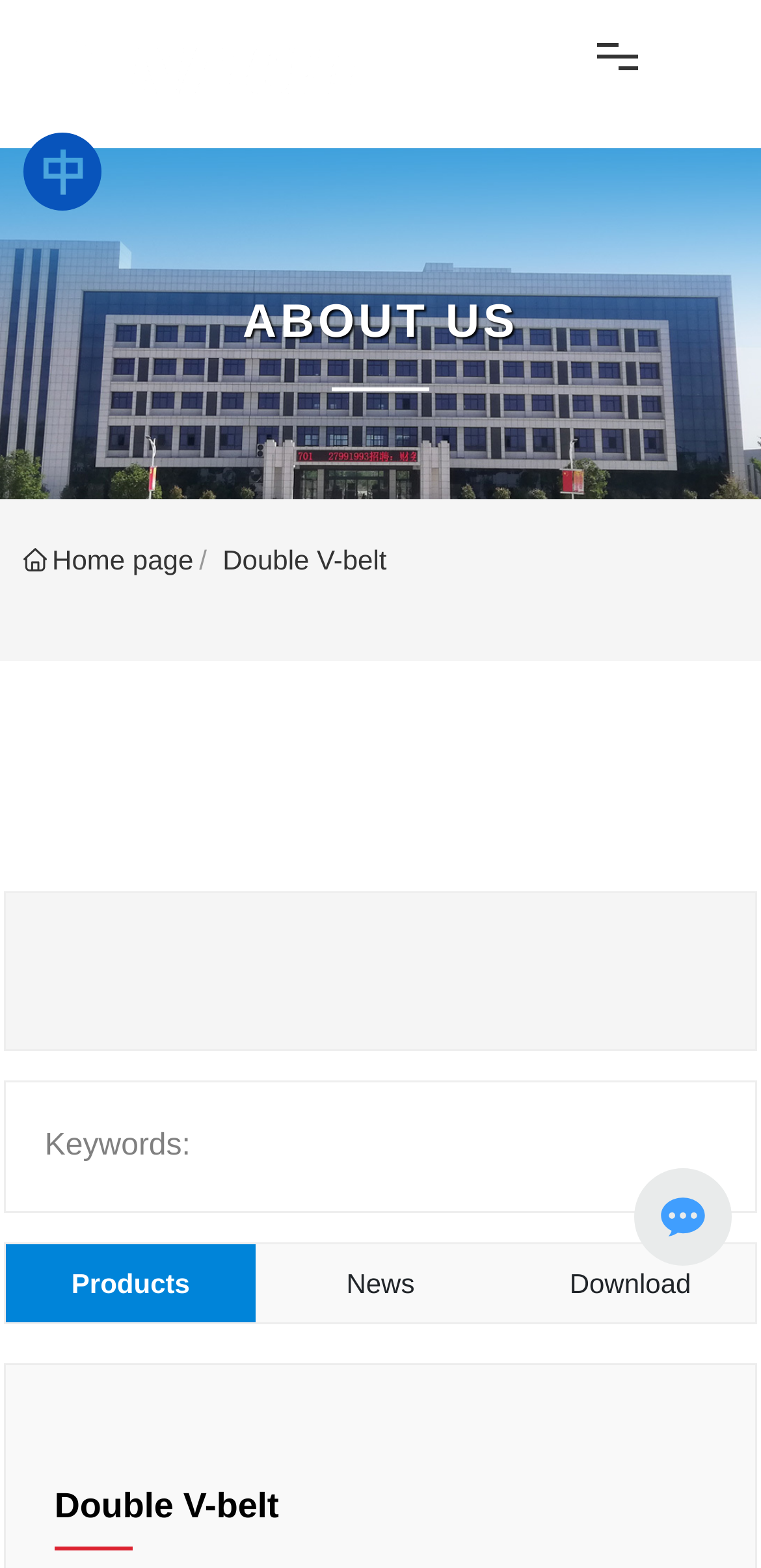Analyze the image and deliver a detailed answer to the question: What is the name of the company?

The company name 'Jiulong' can be found in the top-left corner of the webpage, which is also the text of the image and link elements with IDs 236 and 186 respectively.